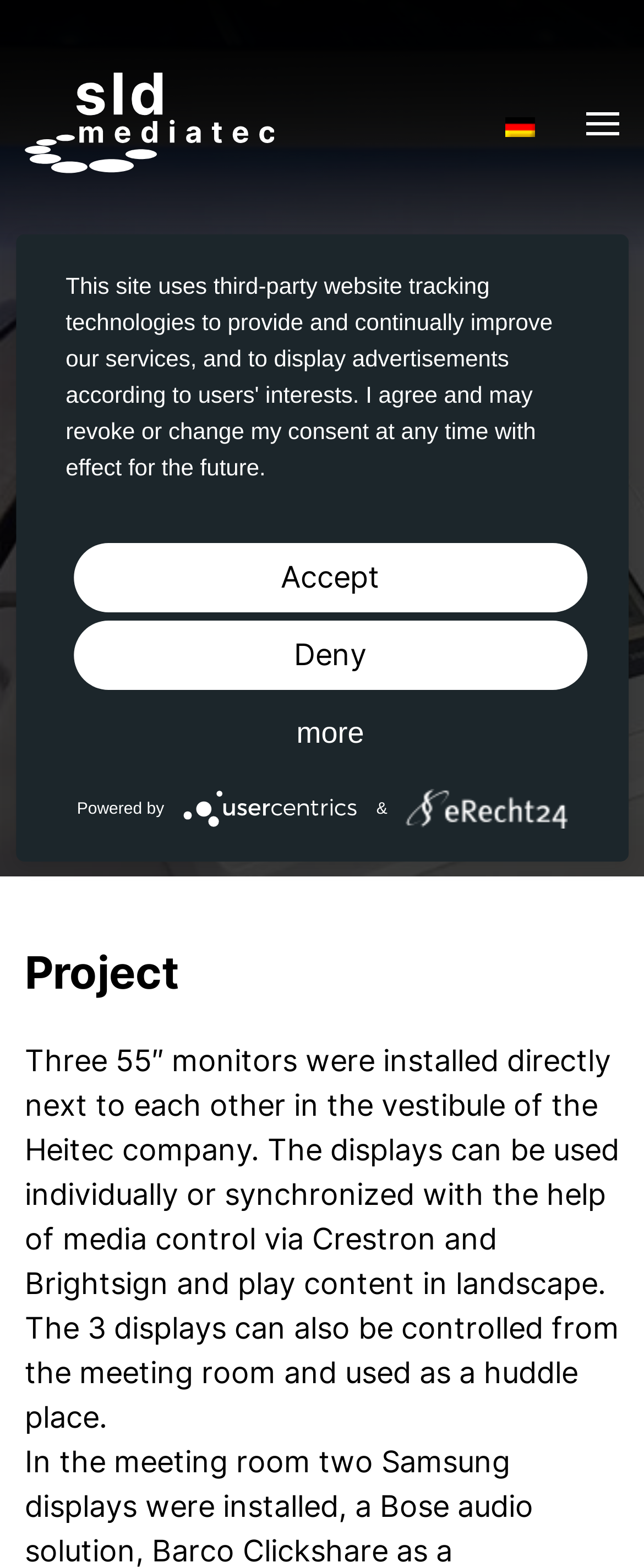What is the size of the monitors?
Answer the question with just one word or phrase using the image.

55 inches